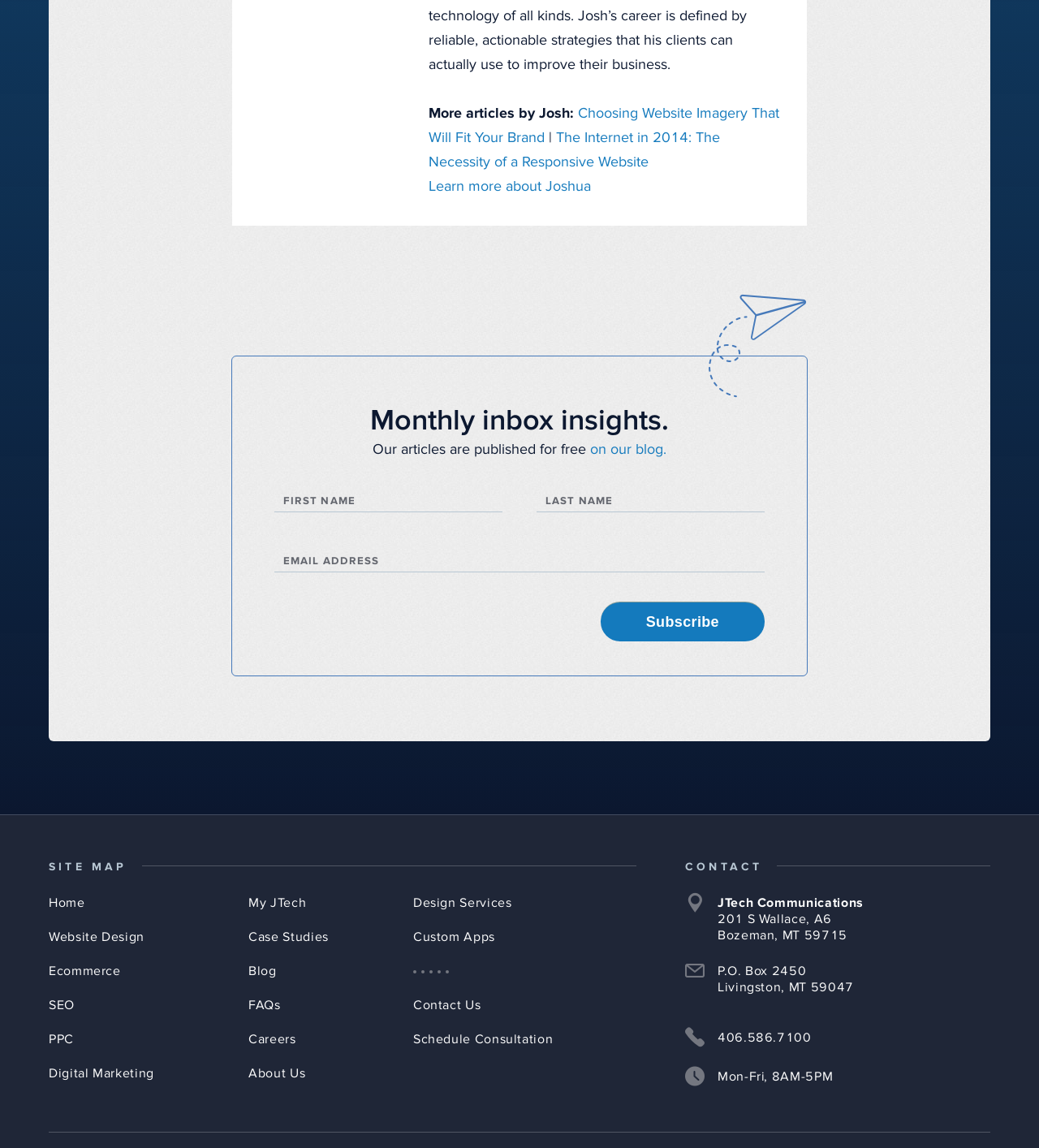Refer to the image and provide a thorough answer to this question:
What is the topic of the article?

The webpage has a link that says 'Choosing Website Imagery That Will Fit Your Brand', which suggests that the topic of the article is related to website design.